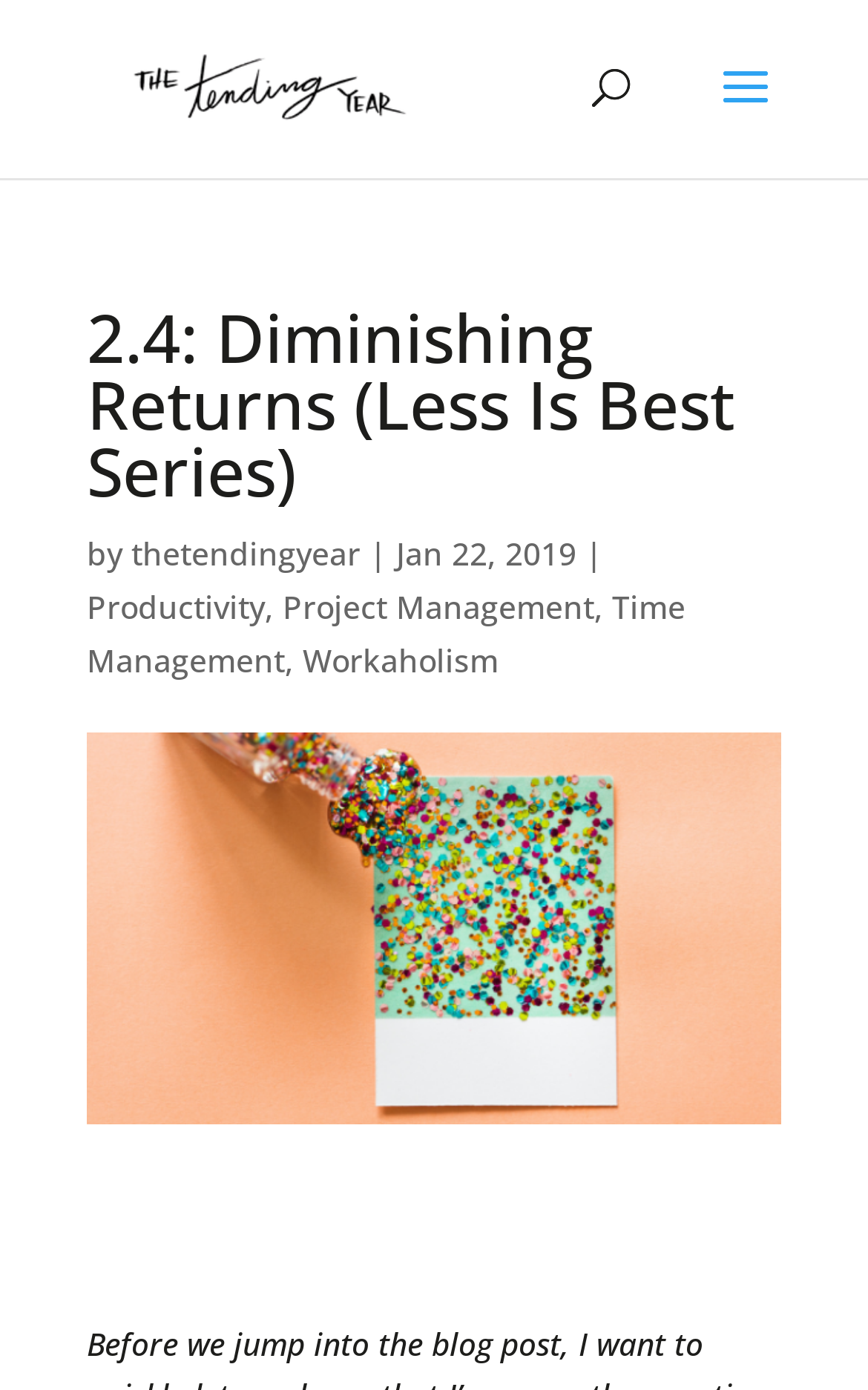What is the author of this article?
From the image, provide a succinct answer in one word or a short phrase.

thetendingyear